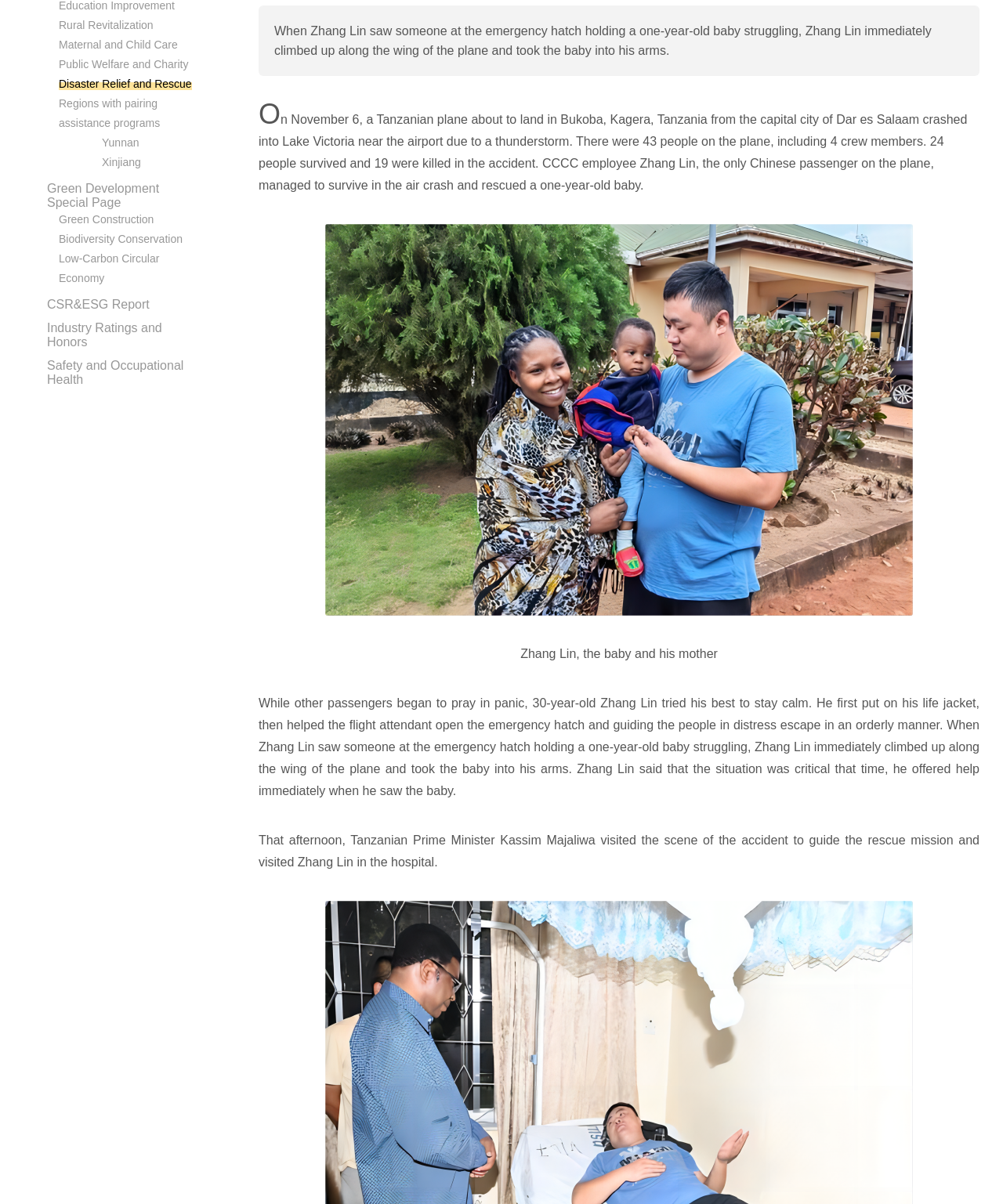Given the description Who Am I, predict the bounding box coordinates of the UI element. Ensure the coordinates are in the format (top-left x, top-left y, bottom-right x, bottom-right y) and all values are between 0 and 1.

None